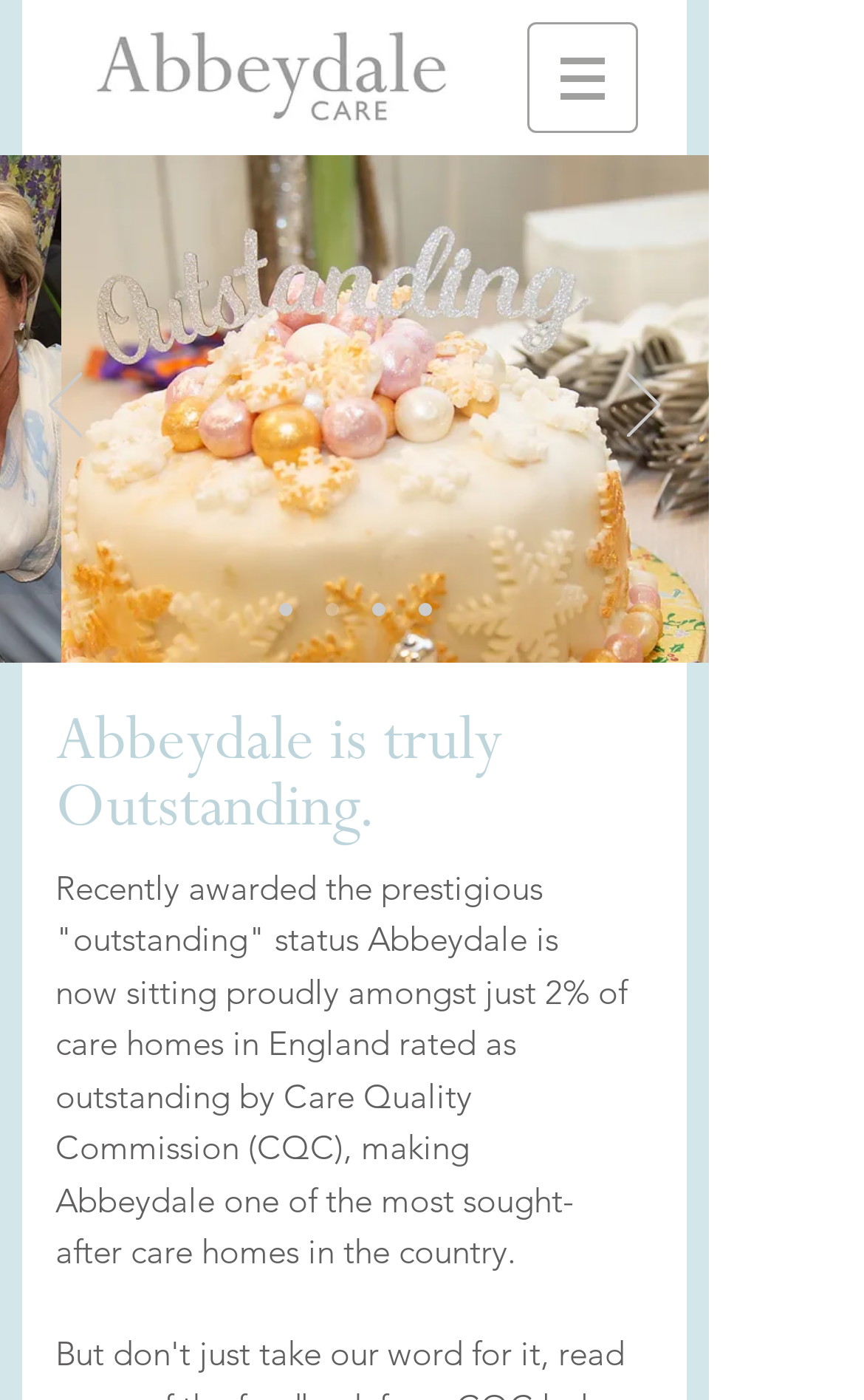What is the location of Abbeydale care home?
Please respond to the question with a detailed and informative answer.

The location of Abbeydale care home can be inferred from the root element's description, which mentions 'Abbeydale Care Home | Ilkley, West Yorkshire'. This indicates that the care home is located in Ilkley, West Yorkshire.